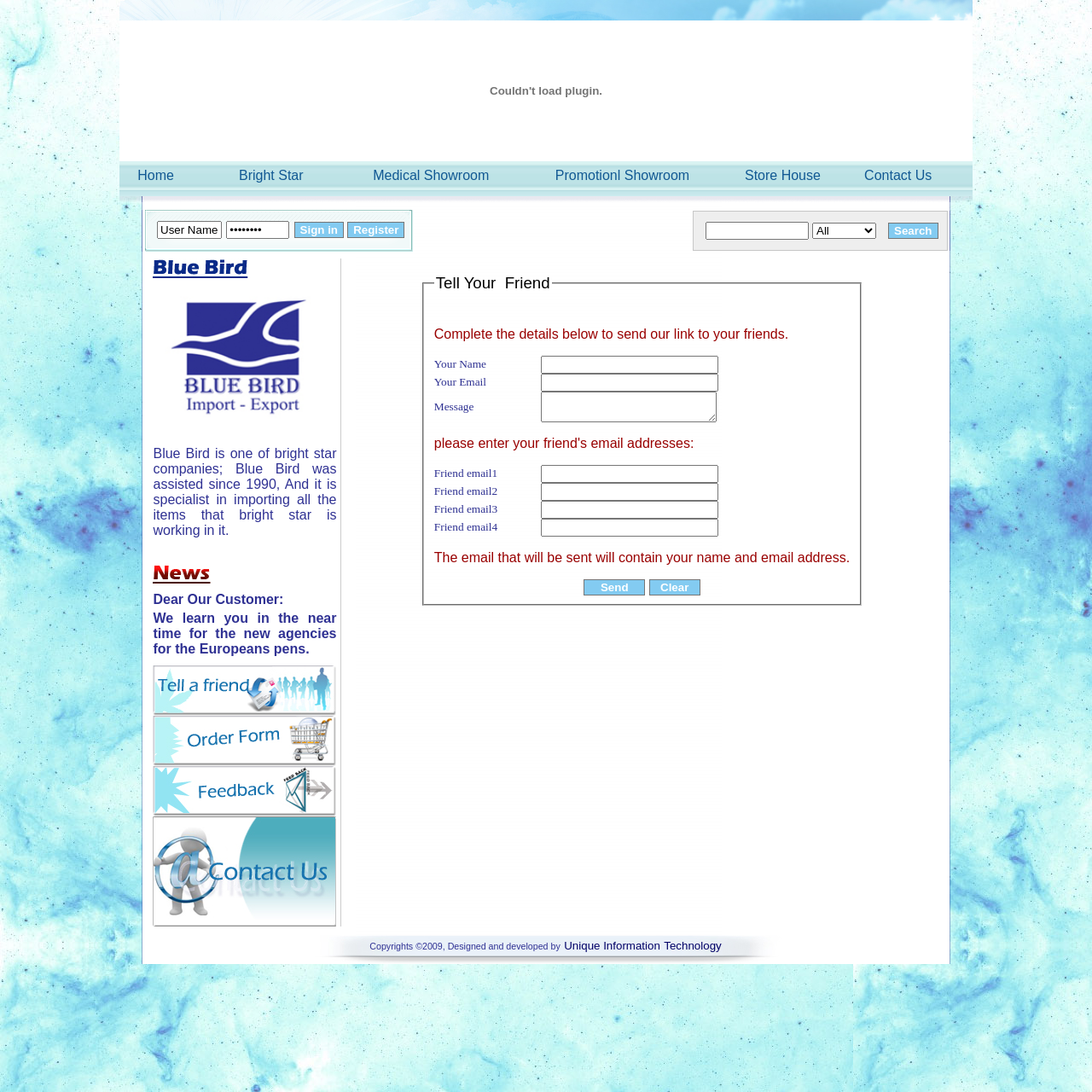Please locate the bounding box coordinates of the element's region that needs to be clicked to follow the instruction: "Enter user name". The bounding box coordinates should be provided as four float numbers between 0 and 1, i.e., [left, top, right, bottom].

[0.144, 0.202, 0.203, 0.218]